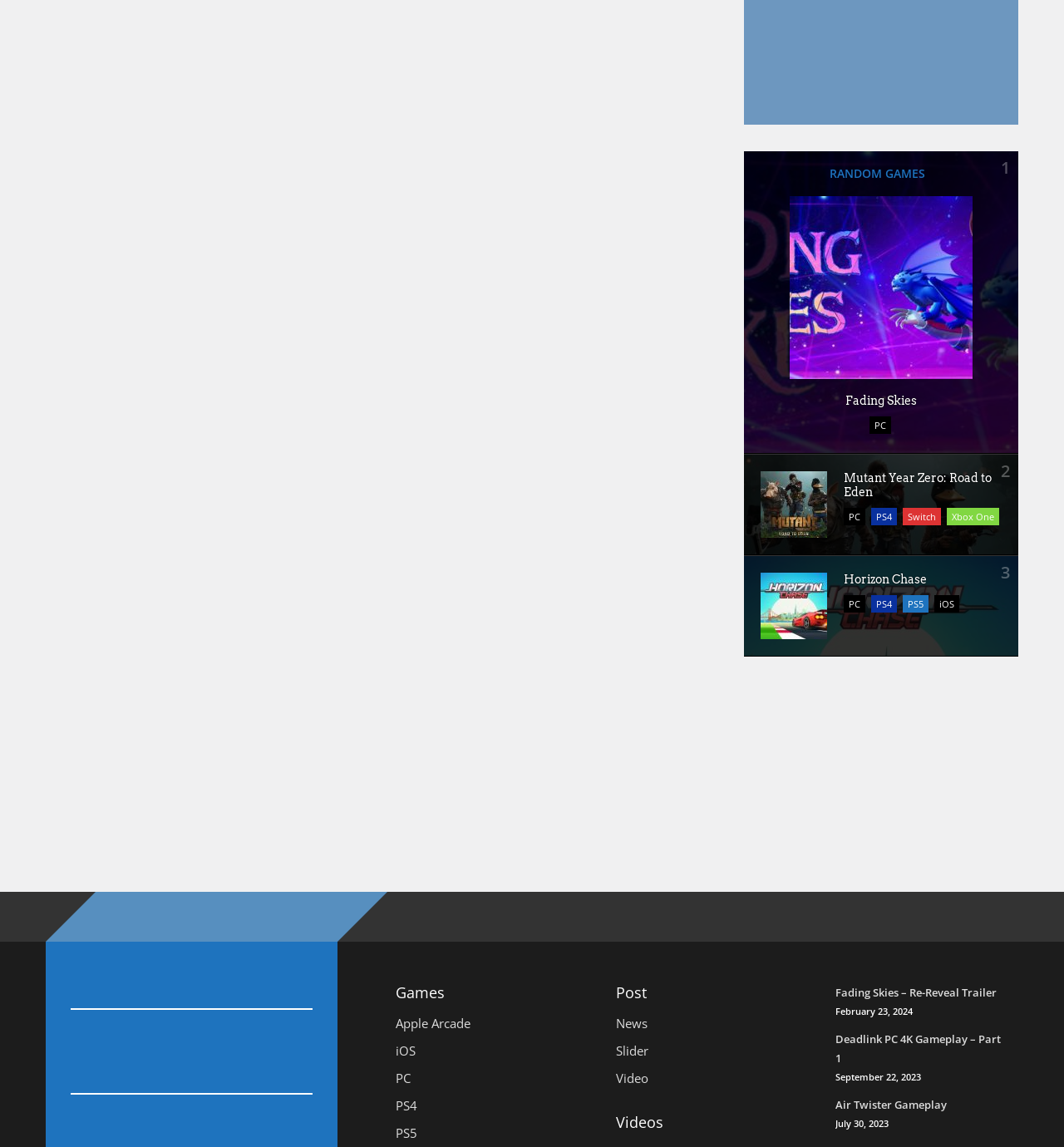Based on the image, please elaborate on the answer to the following question:
What is the first game listed?

The first game listed is 'Fading Skies' which is indicated by the heading 'Fading Skies' and the link 'Fading Skies' with an image of the game.